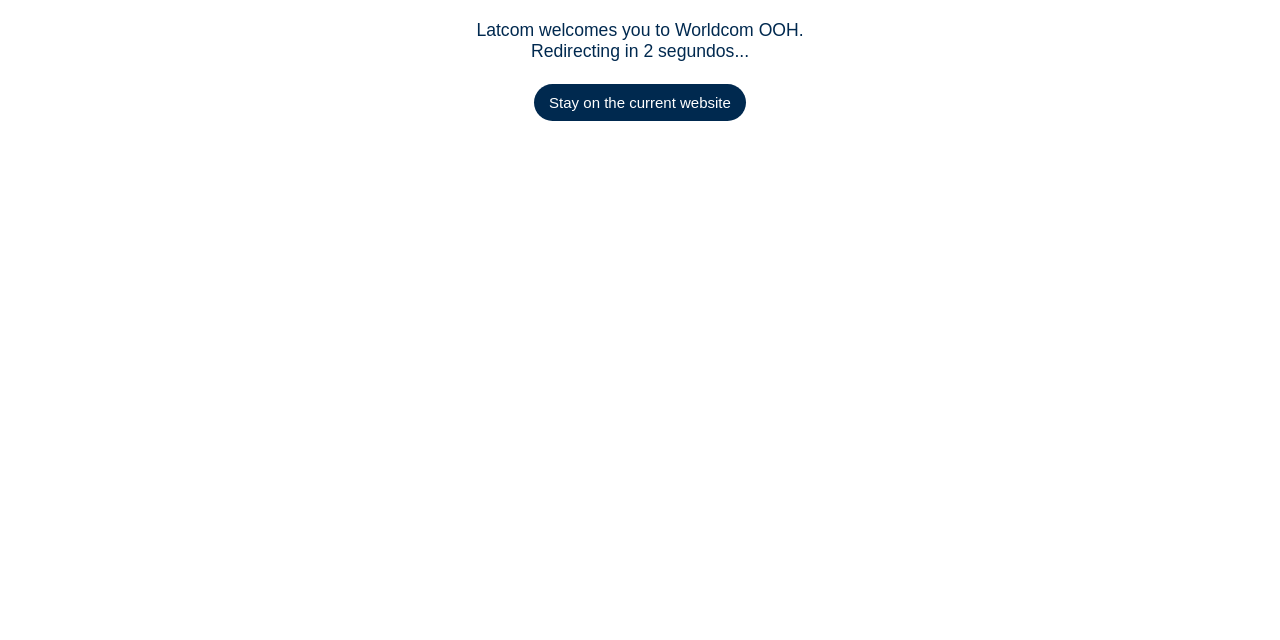Given the element description Stay on the current website, predict the bounding box coordinates for the UI element in the webpage screenshot. The format should be (top-left x, top-left y, bottom-right x, bottom-right y), and the values should be between 0 and 1.

[0.417, 0.131, 0.583, 0.189]